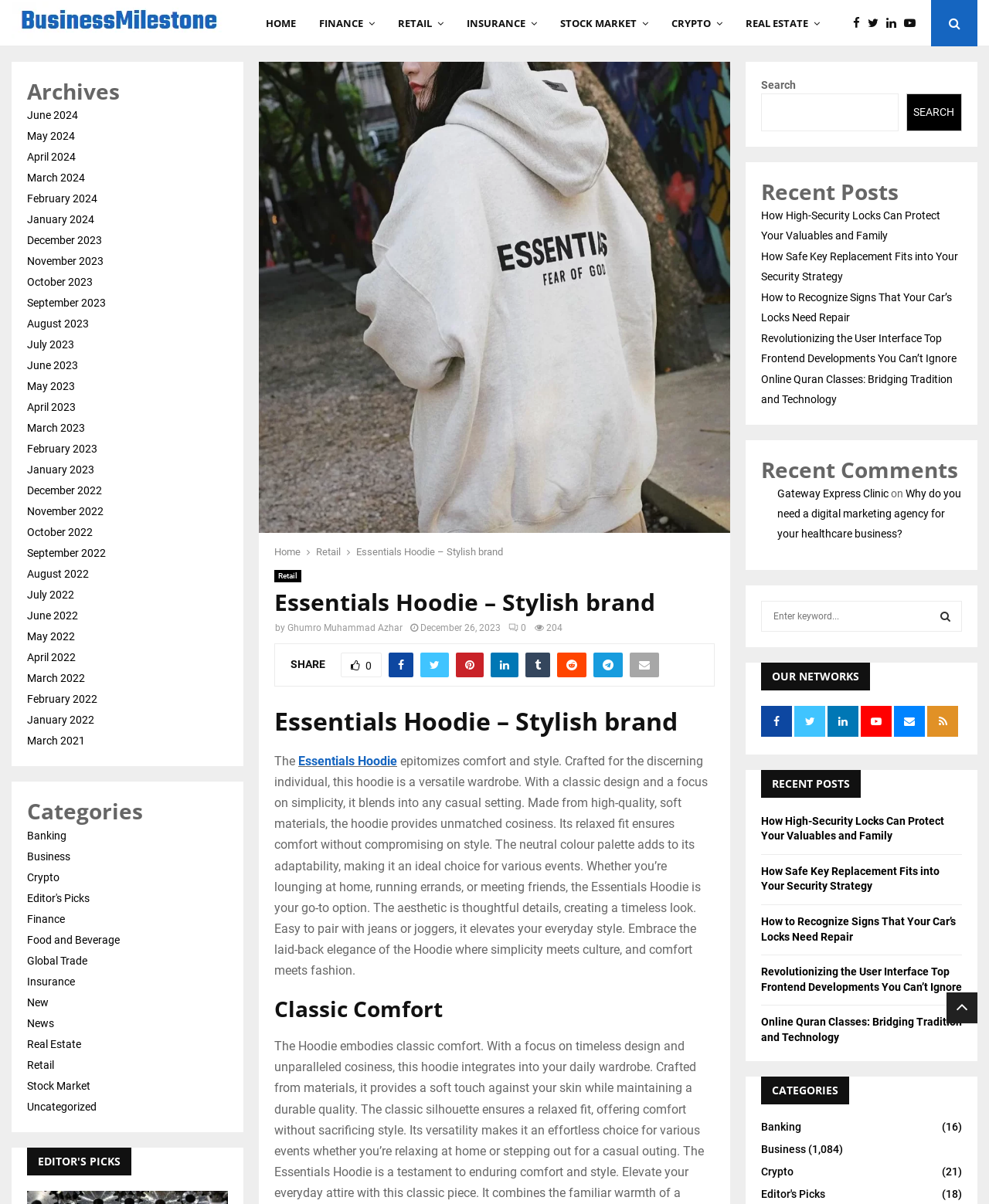Who is the author of the article?
Observe the image and answer the question with a one-word or short phrase response.

Ghumro Muhammad Azhar